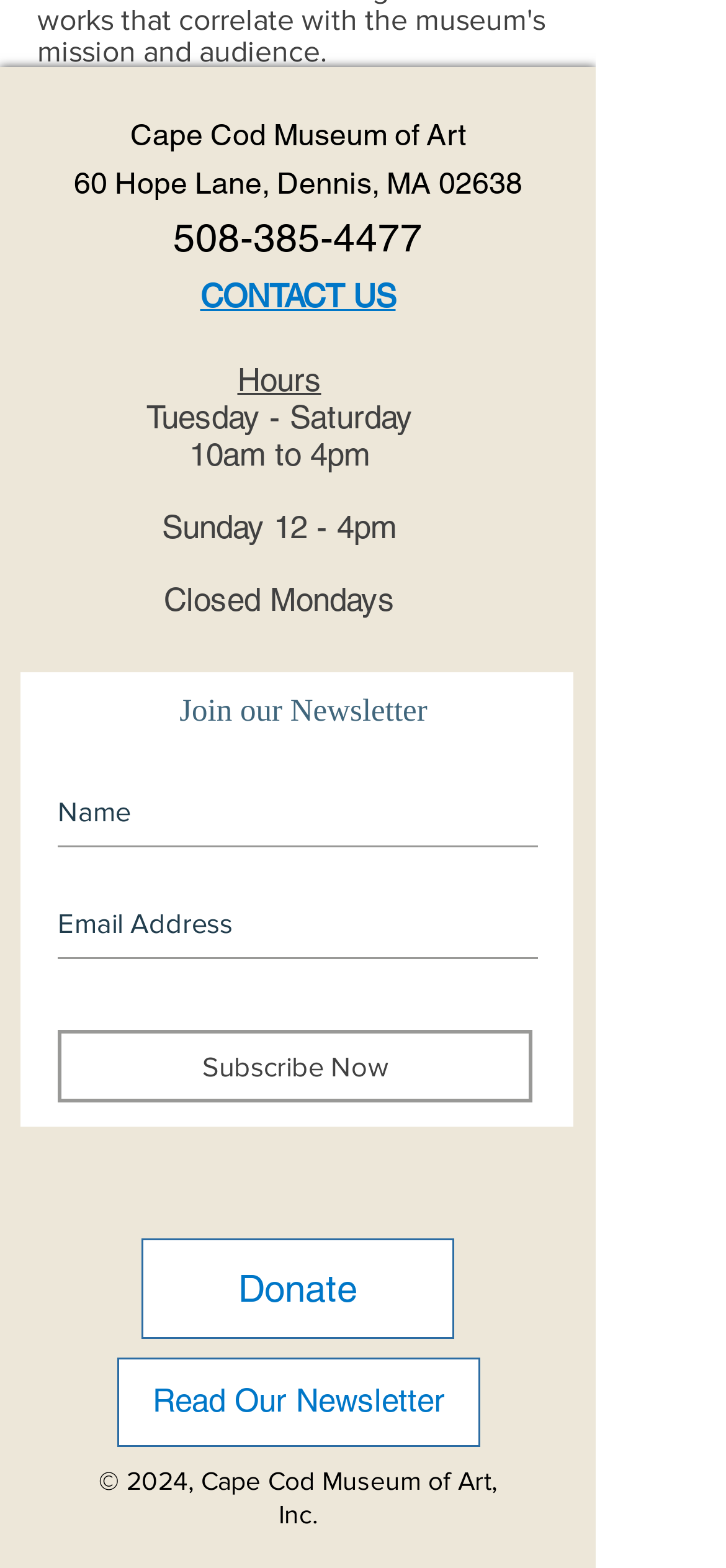From the given element description: "Donate", find the bounding box for the UI element. Provide the coordinates as four float numbers between 0 and 1, in the order [left, top, right, bottom].

[0.195, 0.79, 0.626, 0.854]